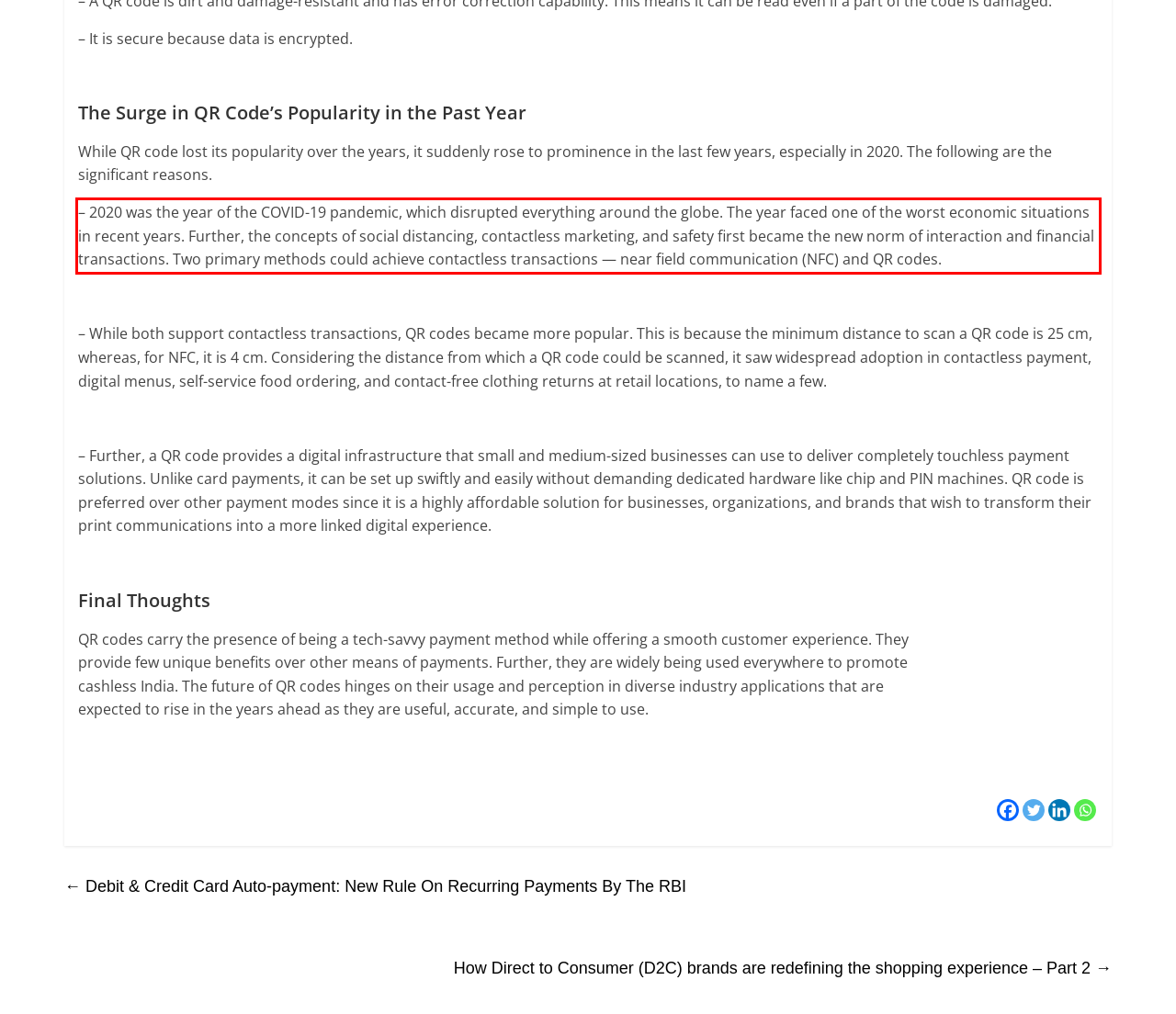You are provided with a screenshot of a webpage that includes a red bounding box. Extract and generate the text content found within the red bounding box.

– 2020 was the year of the COVID-19 pandemic, which disrupted everything around the globe. The year faced one of the worst economic situations in recent years. Further, the concepts of social distancing, contactless marketing, and safety first became the new norm of interaction and financial transactions. Two primary methods could achieve contactless transactions — near field communication (NFC) and QR codes.